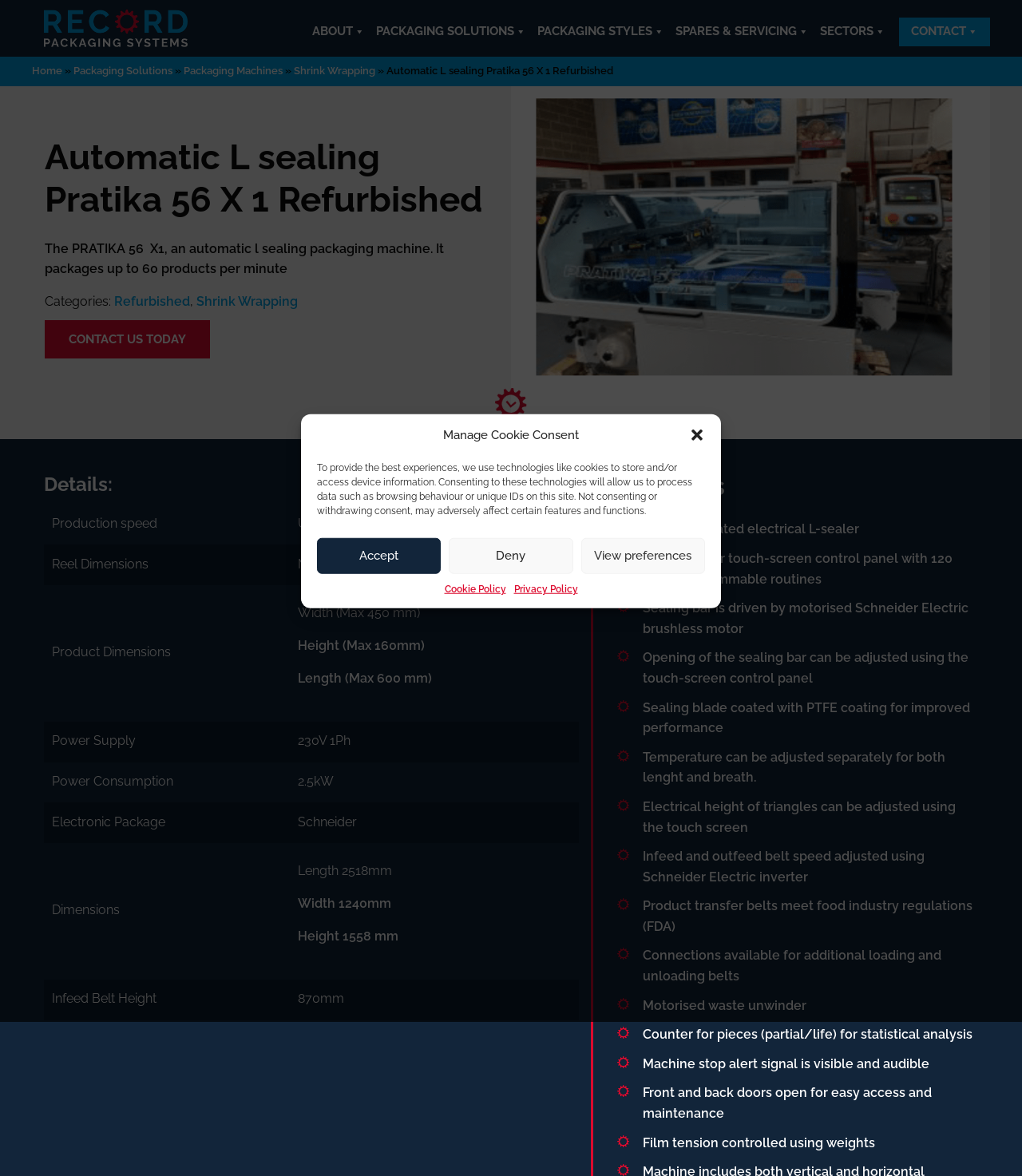What is the power supply of the PRATIKA 56 X1? Look at the image and give a one-word or short phrase answer.

230V 1Ph